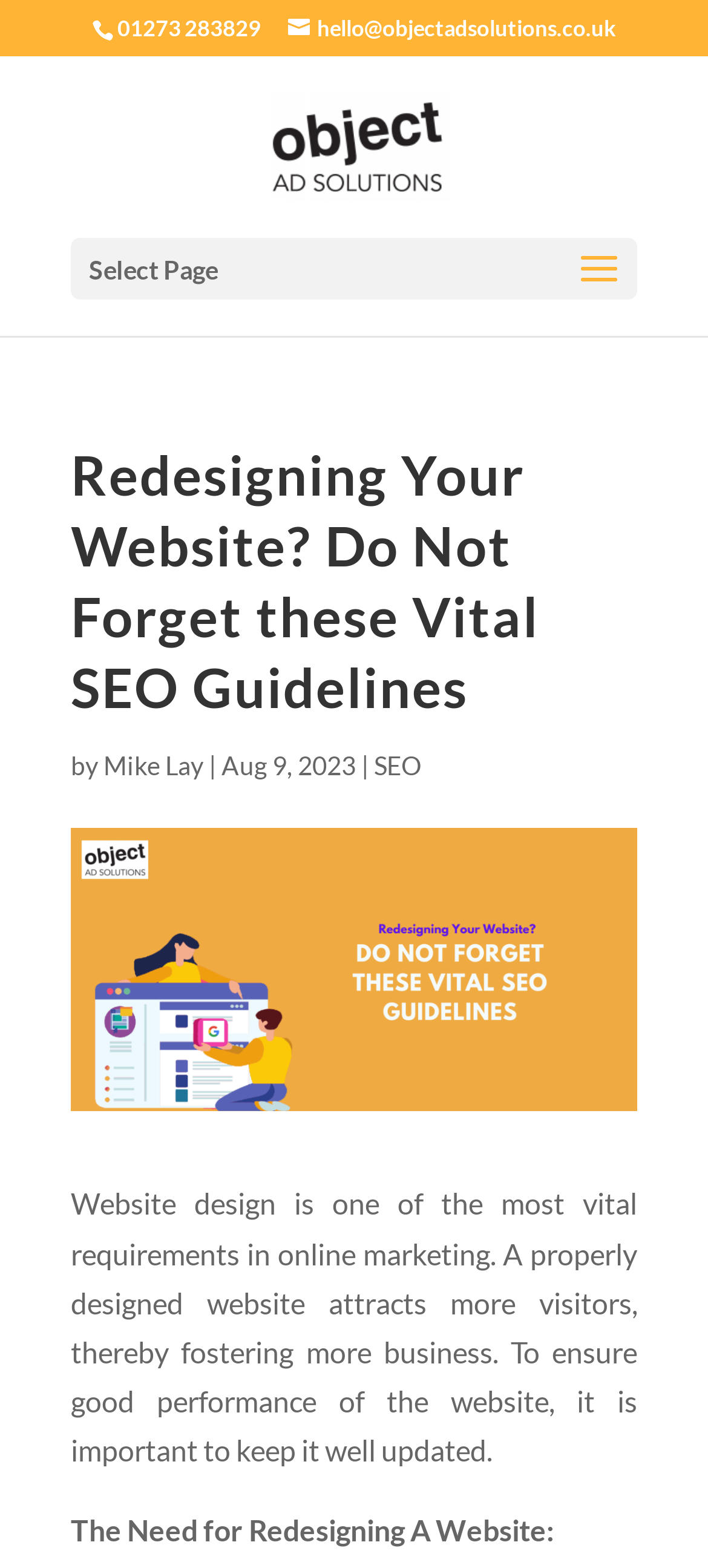Describe all the key features and sections of the webpage thoroughly.

The webpage is about website redesigning and its impact on SEO performance. At the top left, there is a phone number "01273 283829" and an email address "hello@objectadsolutions.co.uk" with a link to "Object Ad Solutions" accompanied by an image of the company's logo. Below these, there is a dropdown menu labeled "Select Page".

The main content of the webpage is headed by a title "Redesigning Your Website? Do Not Forget these Vital SEO Guidelines" followed by the author's name "Mike Lay" and the date "Aug 9, 2023". On the right side of the author's name, there is a link to "SEO". 

Below the title, there is a large image related to "seo surrey". The main article starts with a paragraph explaining the importance of website design in online marketing, highlighting its role in attracting visitors and generating business. The article then proceeds to discuss the need for redesigning a website, with a subheading "The Need for Redesigning A Website:".